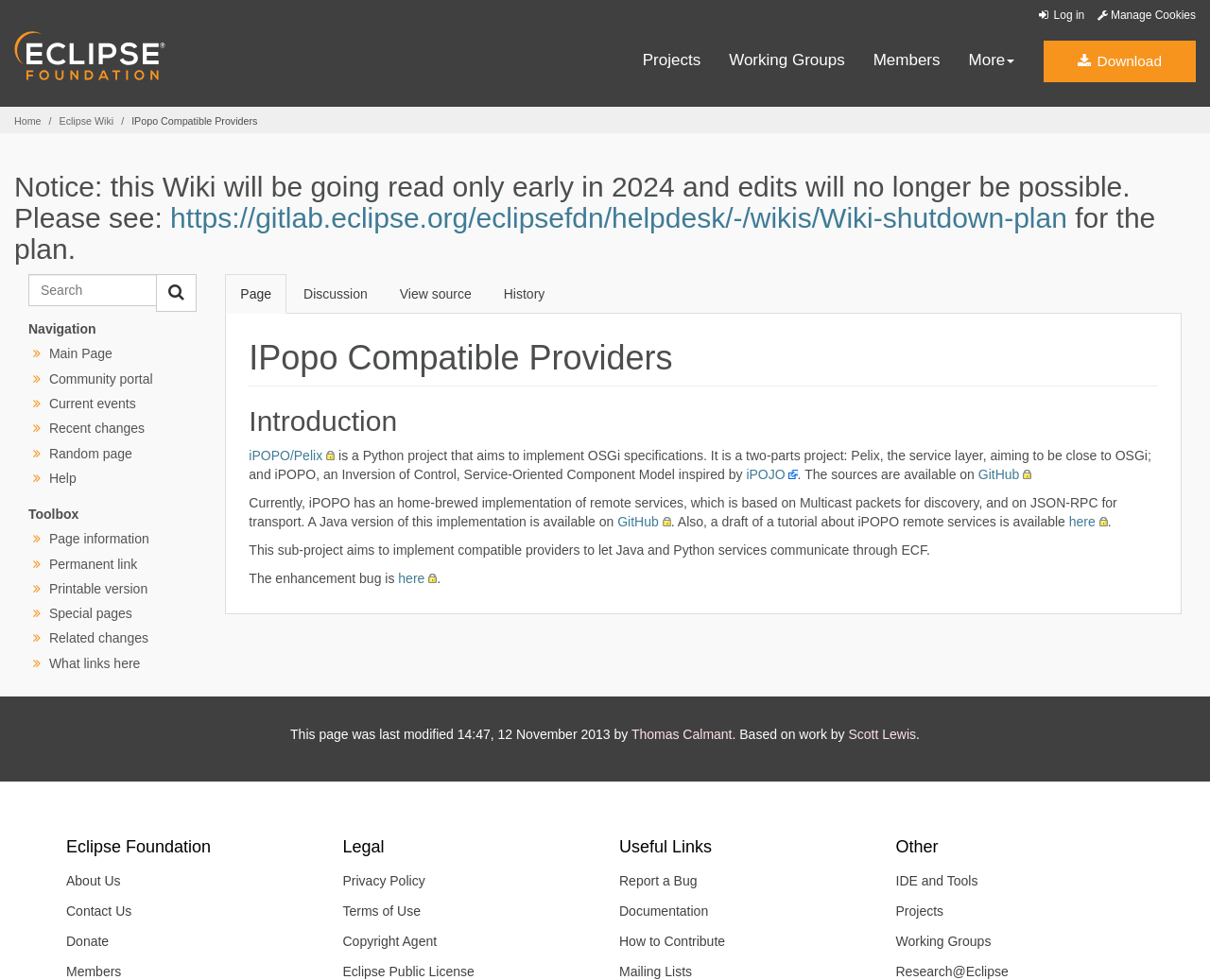What is the name of the service layer in the iPOPO project?
Please give a detailed answer to the question using the information shown in the image.

The answer can be found in the introduction section of the webpage, where it is mentioned that 'iPOPO/Pelix is a Python project that aims to implement OSGi specifications. It is a two-parts project: Pelix, the service layer, aiming to be close to OSGi; and iPOPO, an Inversion of Control, Service-Oriented Component Model inspired by'.